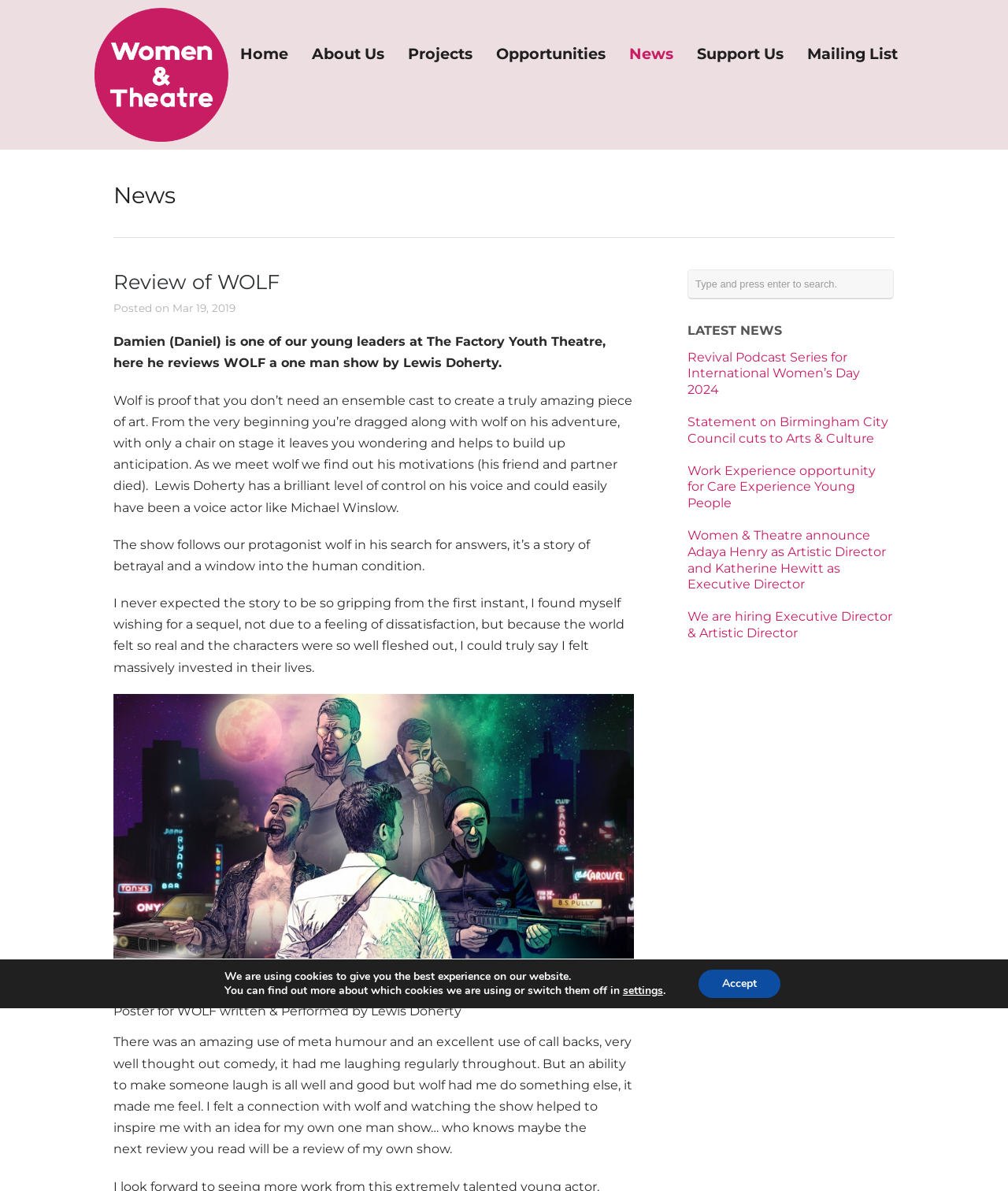Kindly provide the bounding box coordinates of the section you need to click on to fulfill the given instruction: "Read the latest news".

[0.682, 0.271, 0.888, 0.283]